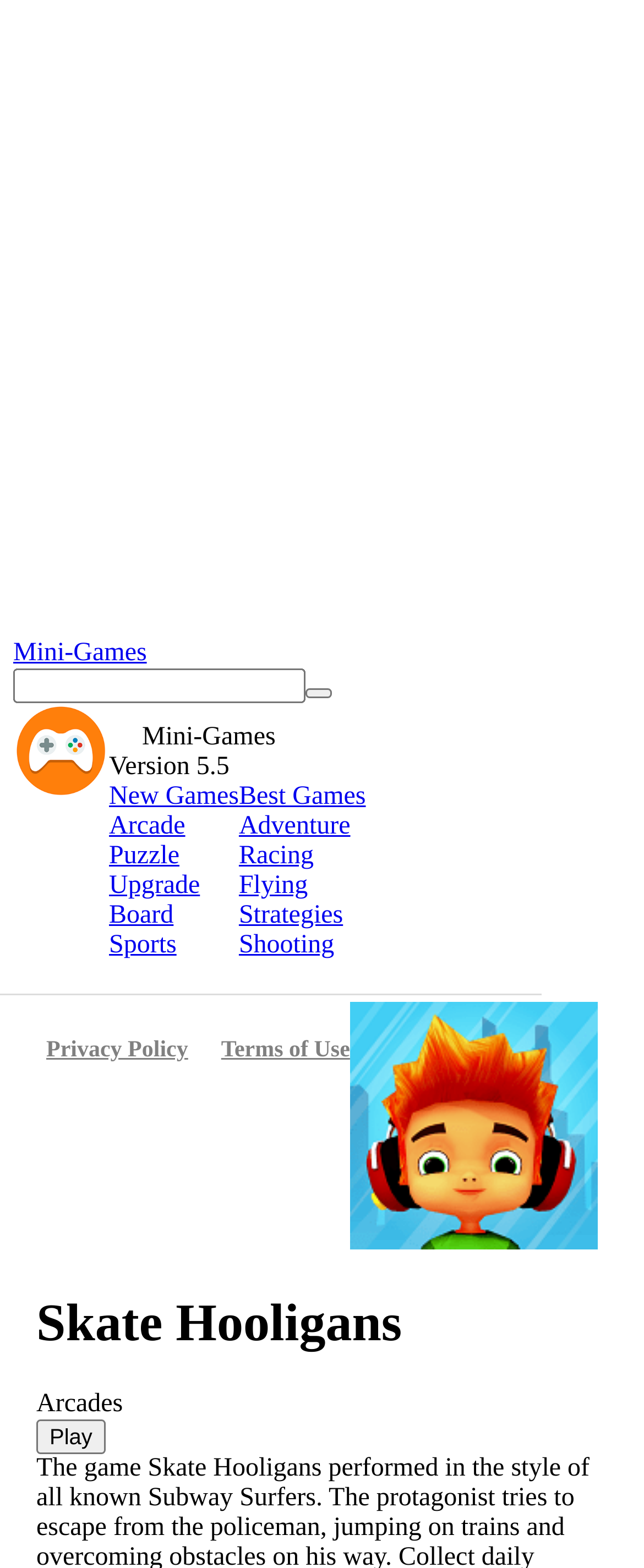Can you provide the bounding box coordinates for the element that should be clicked to implement the instruction: "Select Arcade"?

[0.169, 0.518, 0.288, 0.536]